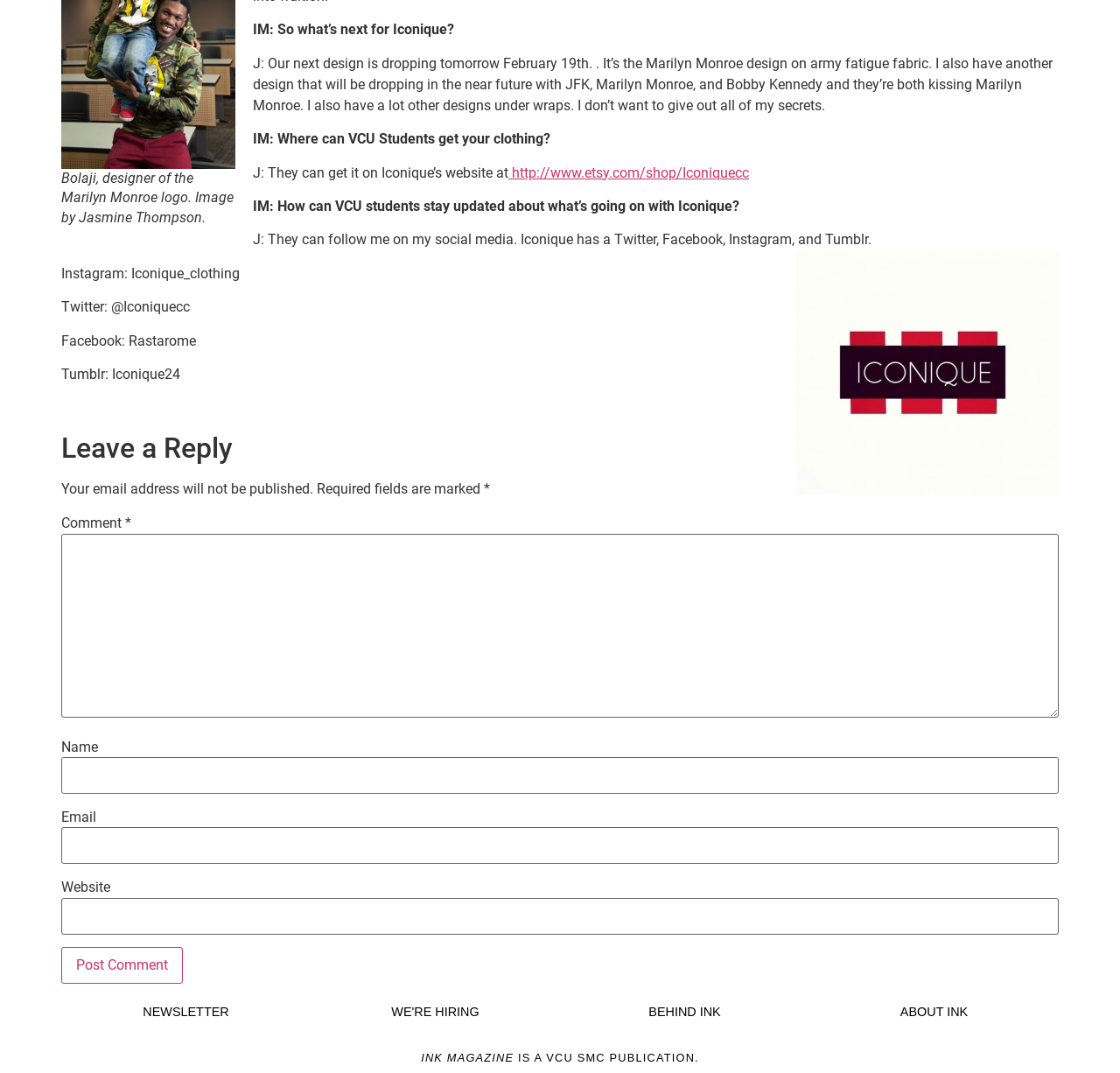Please determine the bounding box coordinates for the UI element described as: "ABOUT INK".

[0.804, 0.936, 0.864, 0.949]